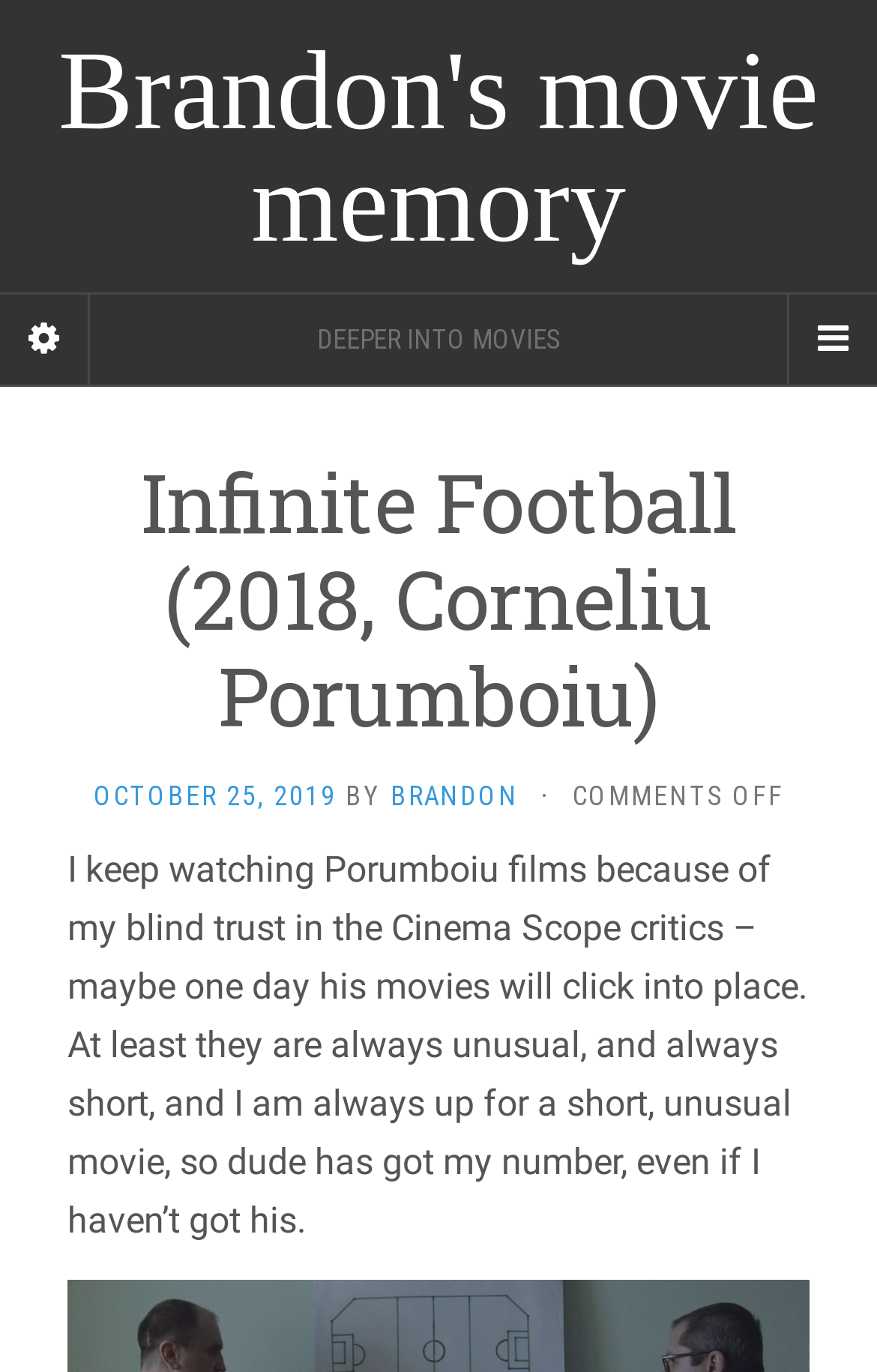Respond to the question below with a single word or phrase:
Who is the author of the article?

Brandon